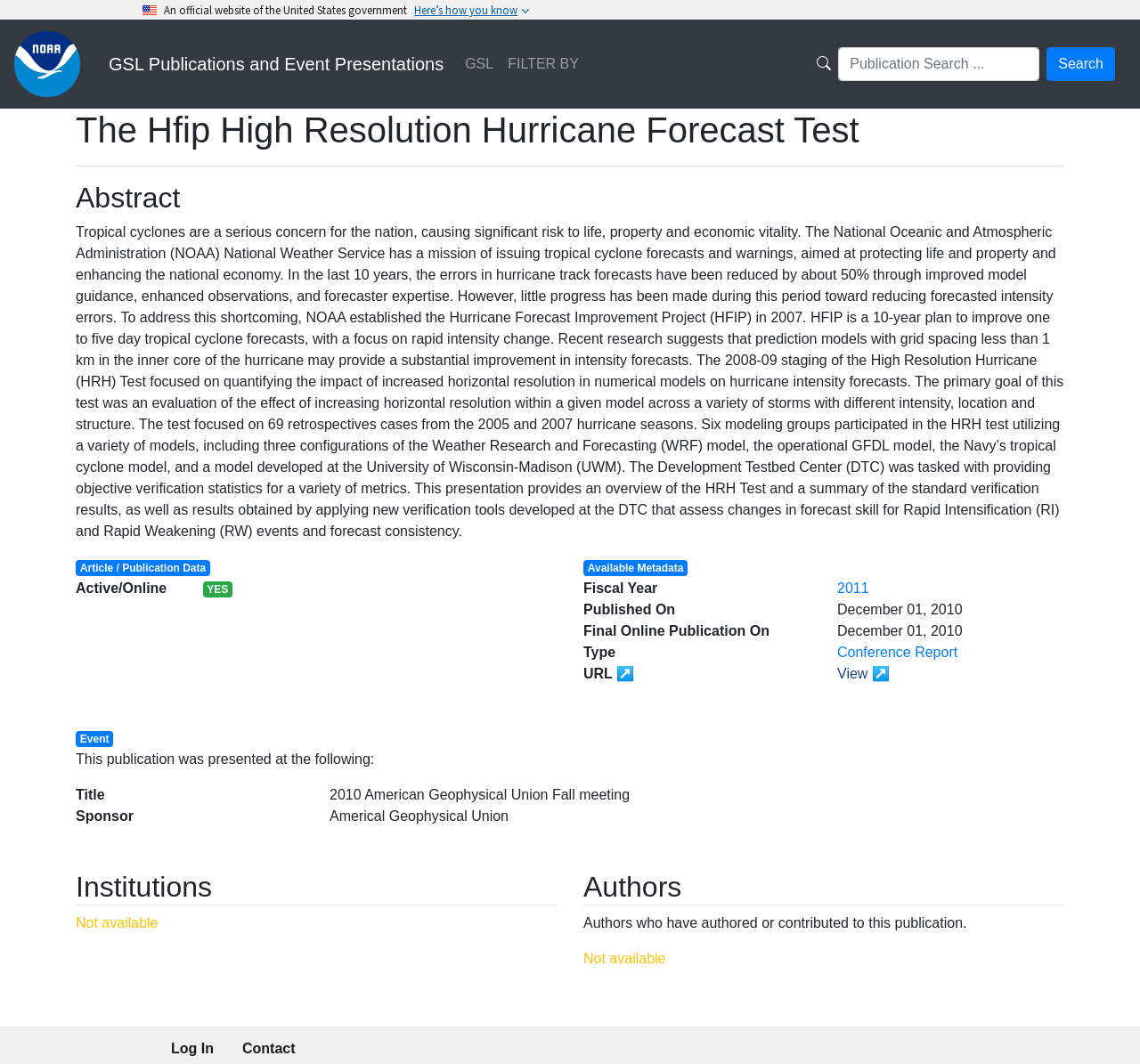When was the publication presented?
Look at the image and respond with a single word or a short phrase.

December 01, 2010